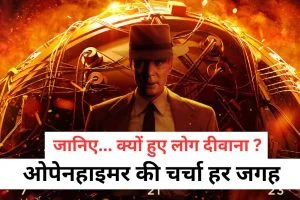Give a thorough description of the image, including any visible elements and their relationships.

The image features a striking promotional graphic for the film "Oppenheimer." It showcases a central figure, likely representing J. Robert Oppenheimer, surrounded by dramatic, fiery visuals that evoke the intense themes of the movie. The text in Hindi translates to "Find out… why people are crazy?" and highlights that "Oppenheimer is the talk everywhere." This promotional piece captures the intrigue and excitement surrounding the film, suggesting its wide-reaching impact and the discussions it has sparked among audiences. The bold colors and dynamic imagery reflect the film's dramatic subject matter and its significant place in contemporary cinema.